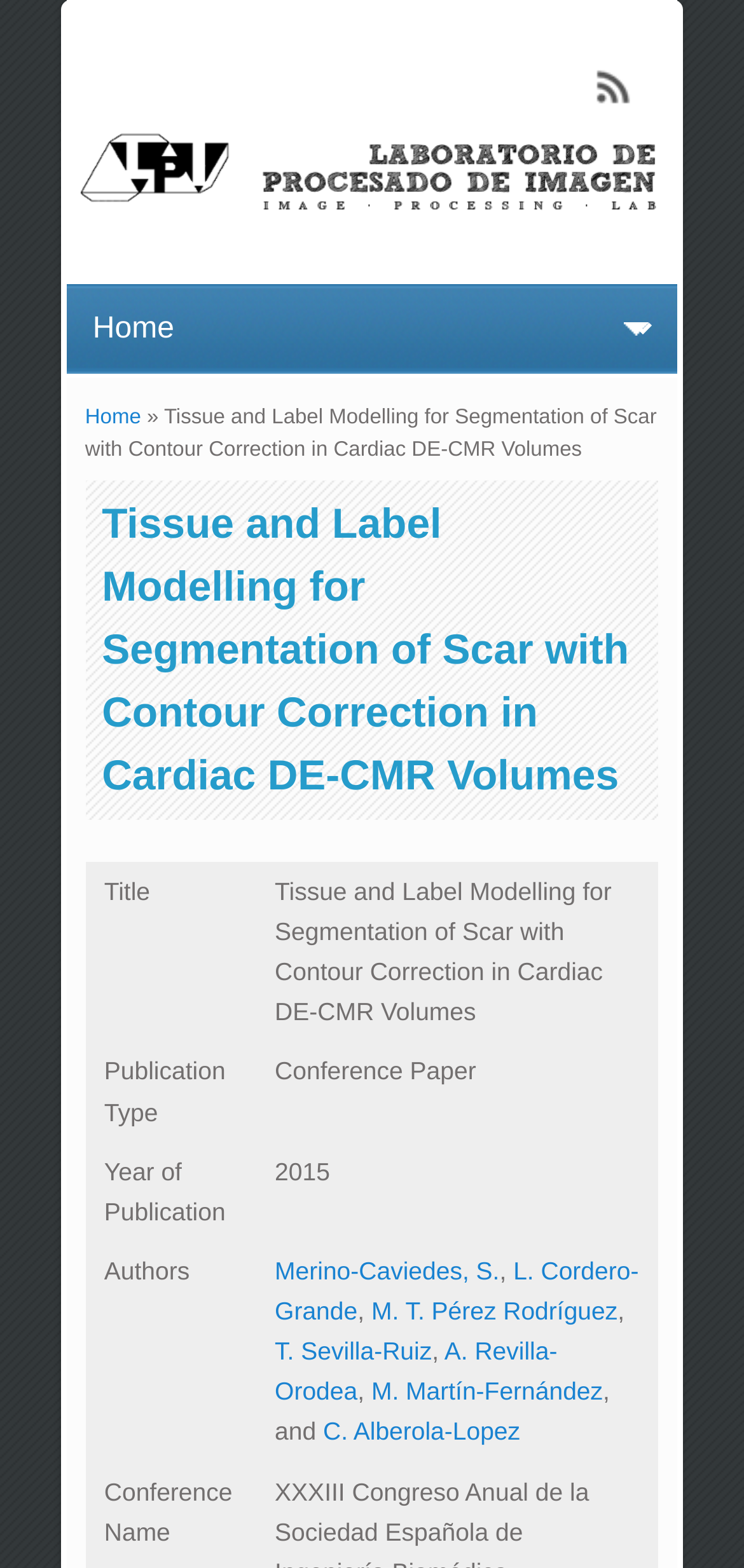Determine the bounding box of the UI element mentioned here: "Merino-Caviedes, S.". The coordinates must be in the format [left, top, right, bottom] with values ranging from 0 to 1.

[0.369, 0.801, 0.671, 0.82]